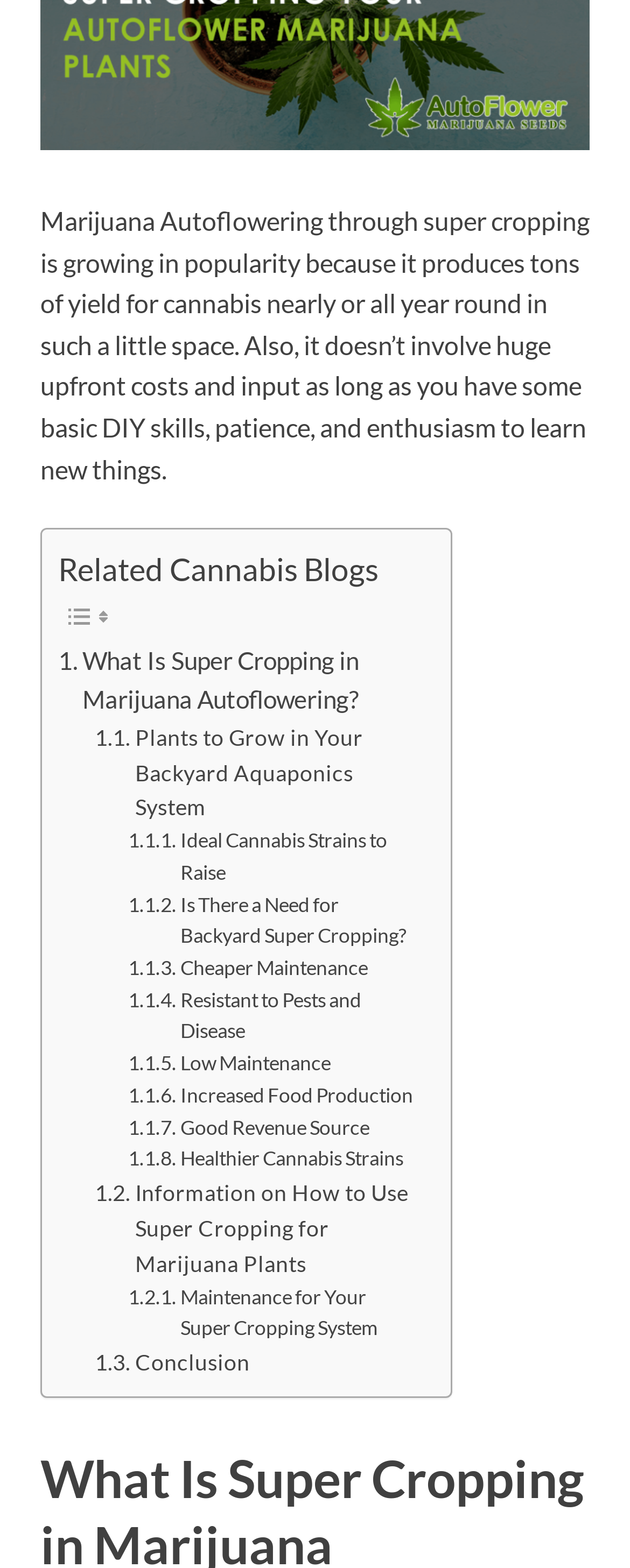Please determine the bounding box coordinates of the element to click on in order to accomplish the following task: "Check the information on how to use super cropping for marijuana plants". Ensure the coordinates are four float numbers ranging from 0 to 1, i.e., [left, top, right, bottom].

[0.151, 0.749, 0.664, 0.817]